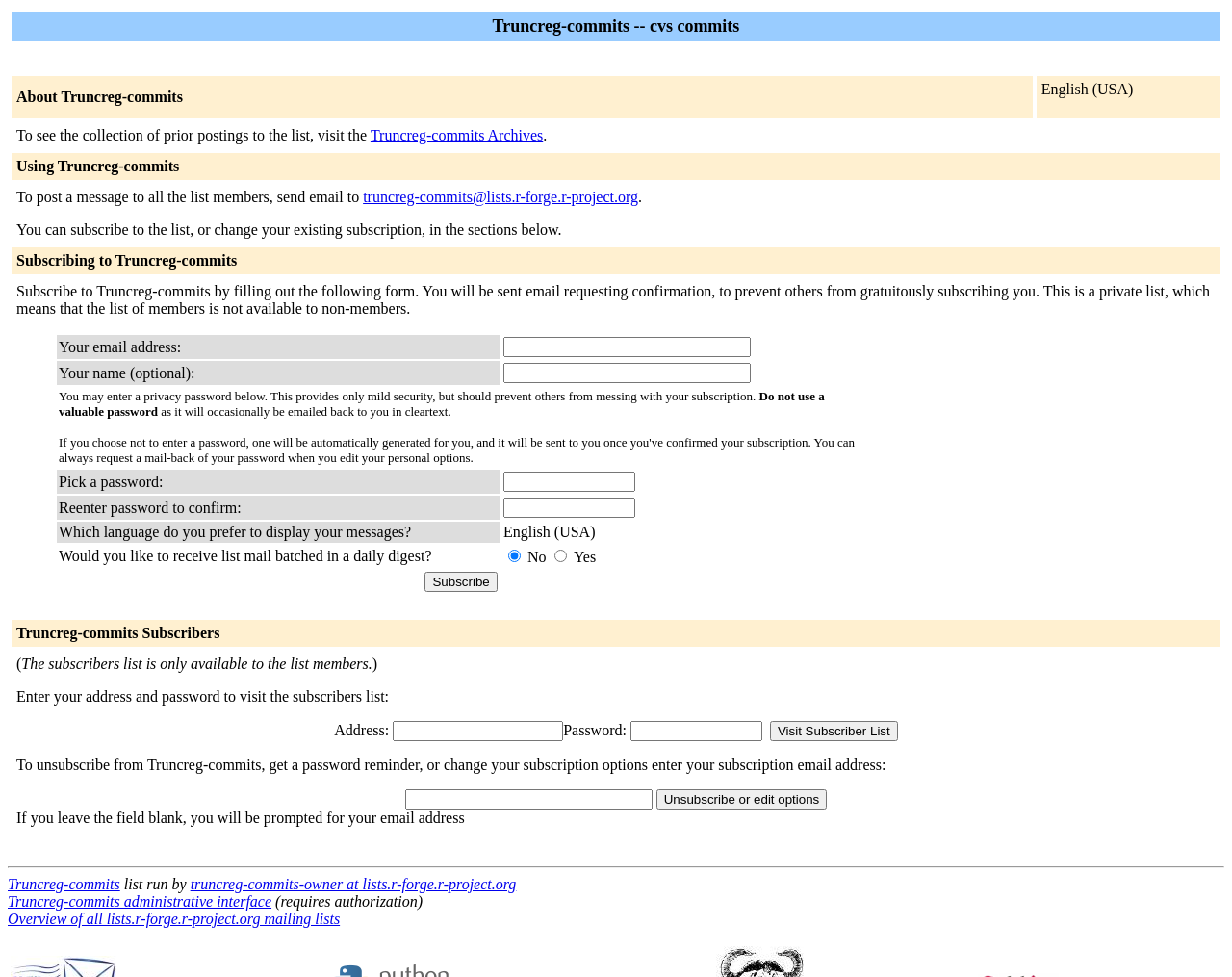From the element description truncreg-commits-owner at lists.r-forge.r-project.org, predict the bounding box coordinates of the UI element. The coordinates must be specified in the format (top-left x, top-left y, bottom-right x, bottom-right y) and should be within the 0 to 1 range.

[0.154, 0.897, 0.419, 0.913]